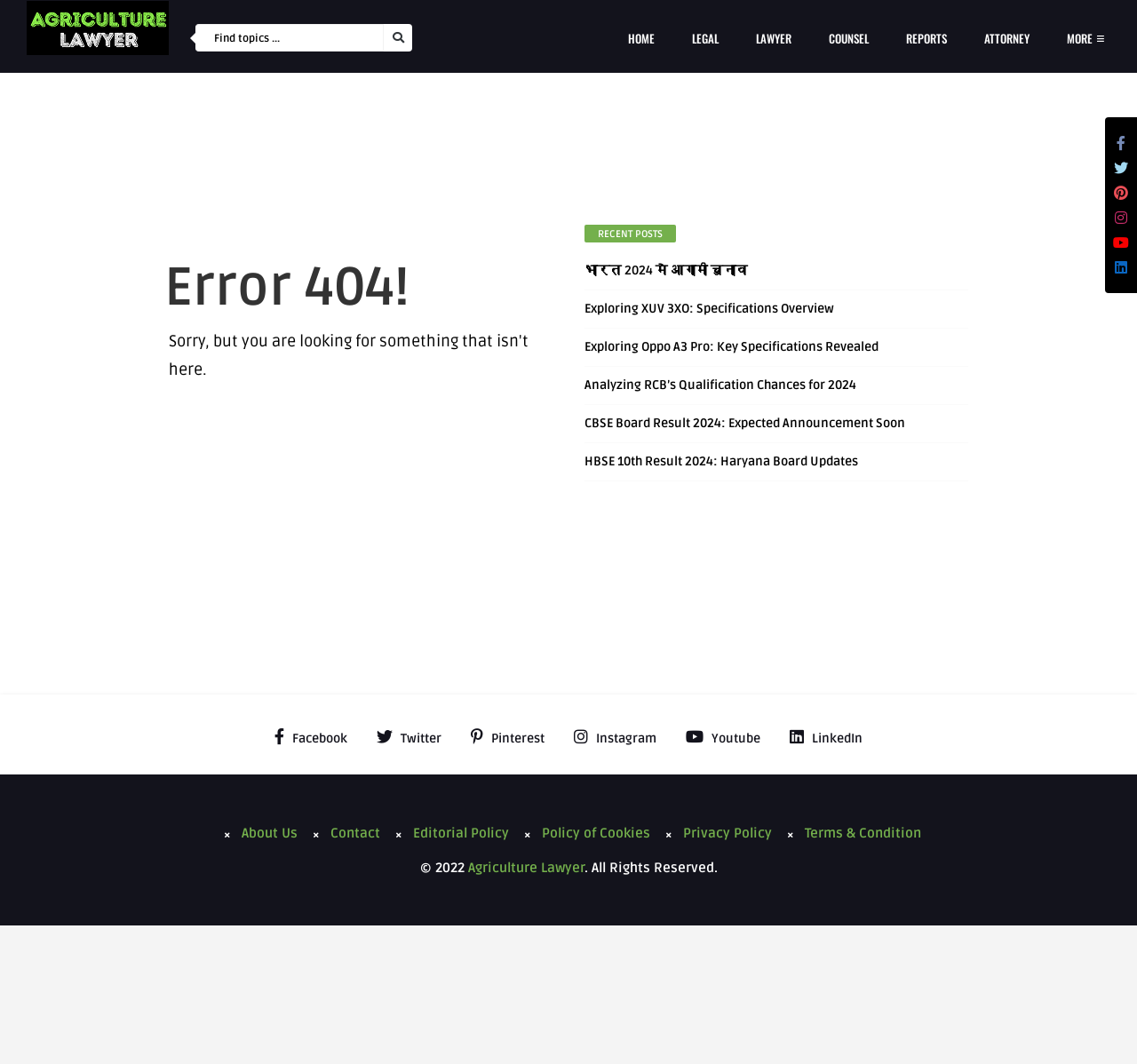Please find the bounding box coordinates of the element that needs to be clicked to perform the following instruction: "Read the biography of Lisa Unger". The bounding box coordinates should be four float numbers between 0 and 1, represented as [left, top, right, bottom].

None